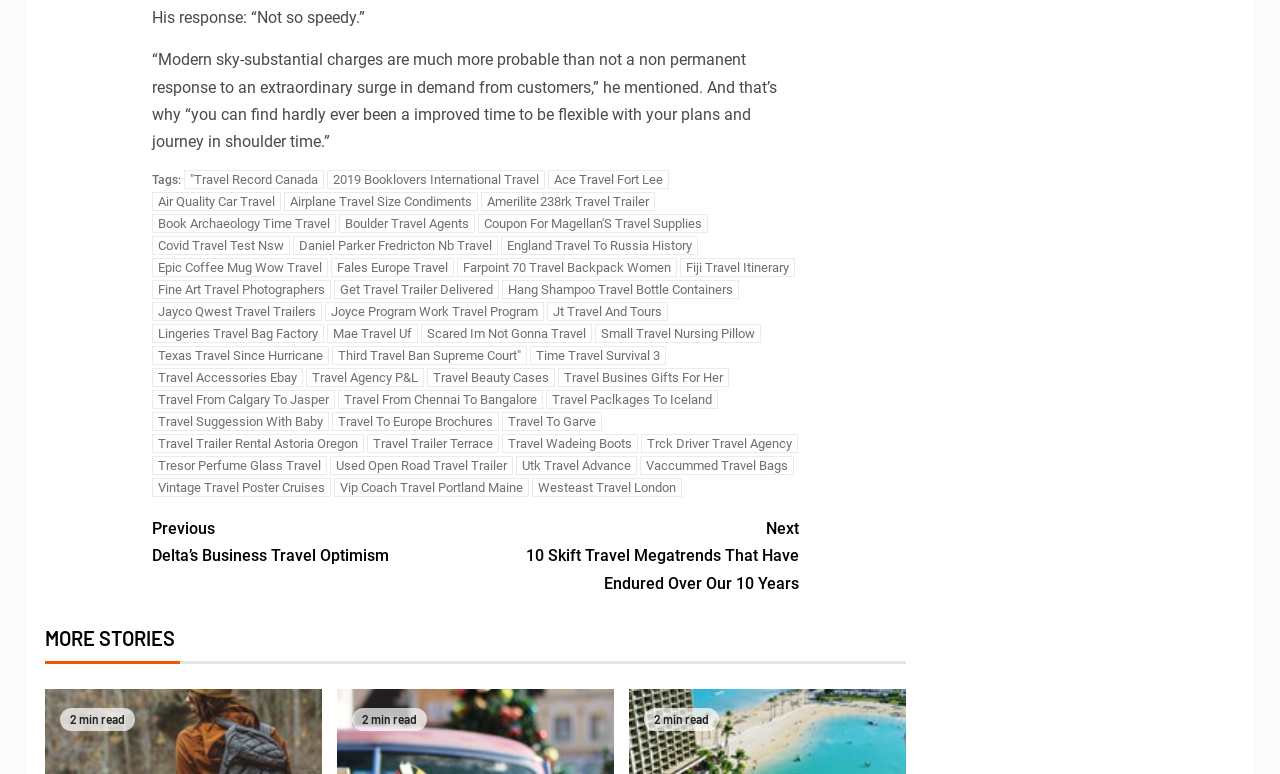Provide a one-word or one-phrase answer to the question:
How long does it take to read the article?

2 min